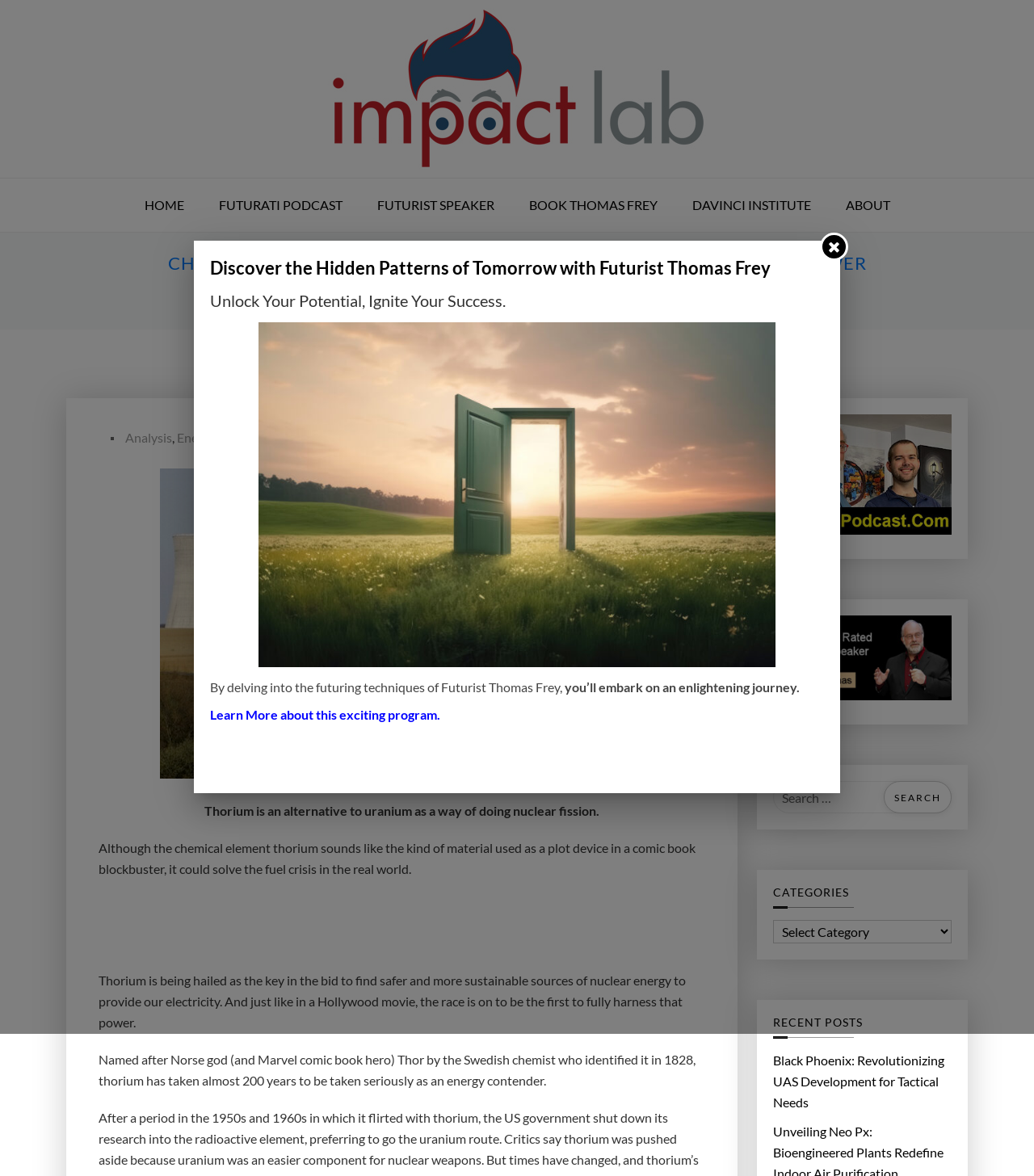Please identify the bounding box coordinates of the clickable area that will allow you to execute the instruction: "Learn more about the program".

[0.203, 0.601, 0.426, 0.614]